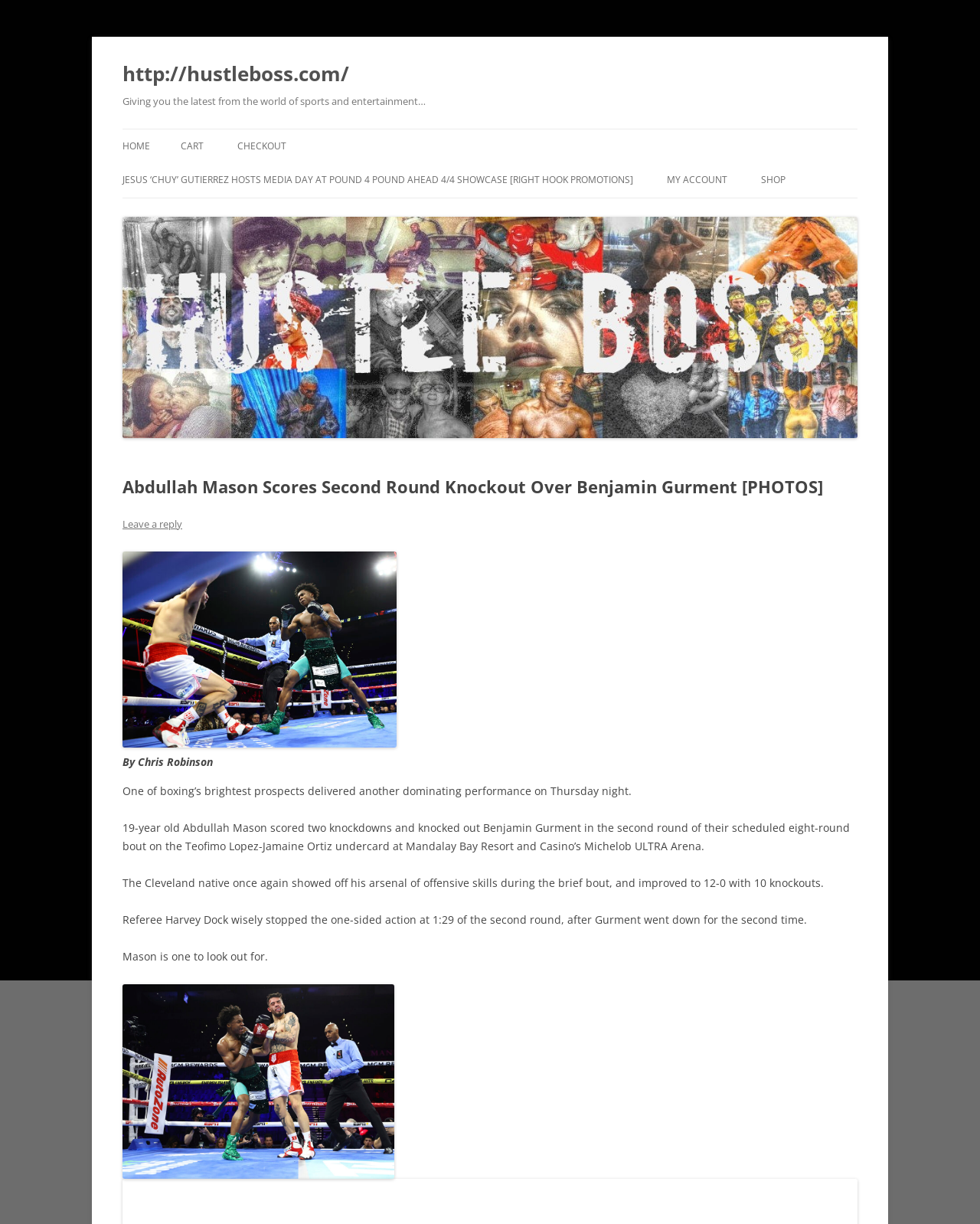Please study the image and answer the question comprehensively:
What is the current win-loss record of Abdullah Mason?

I found the answer by reading the article content, which mentions that Abdullah Mason improved to 12-0 with 10 knockouts after his win over Benjamin Gurment.